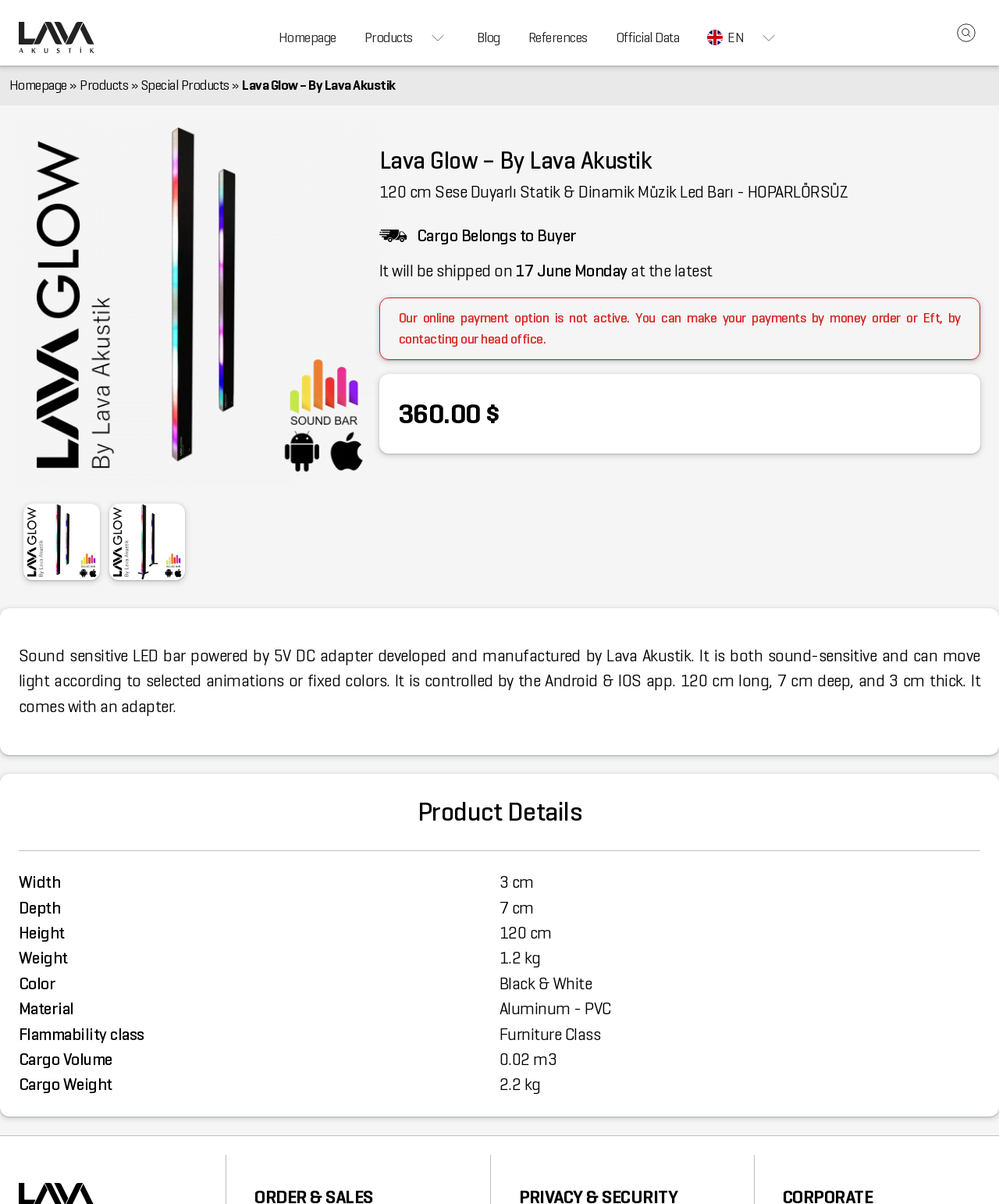Identify the bounding box coordinates for the UI element mentioned here: "Official Data". Provide the coordinates as four float values between 0 and 1, i.e., [left, top, right, bottom].

[0.602, 0.008, 0.694, 0.054]